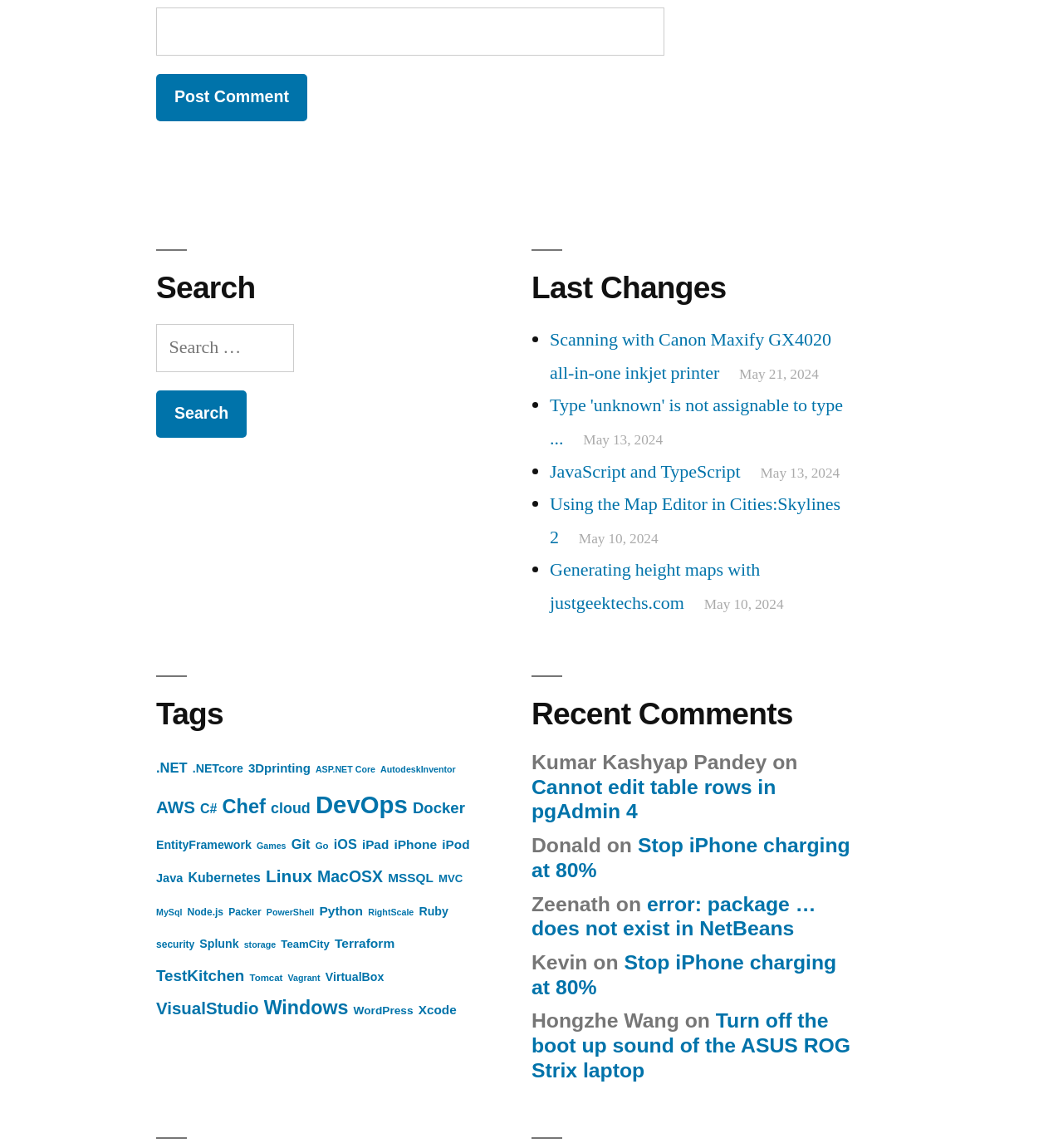Can you find the bounding box coordinates of the area I should click to execute the following instruction: "Click on the 'Tags' navigation"?

[0.147, 0.653, 0.448, 0.894]